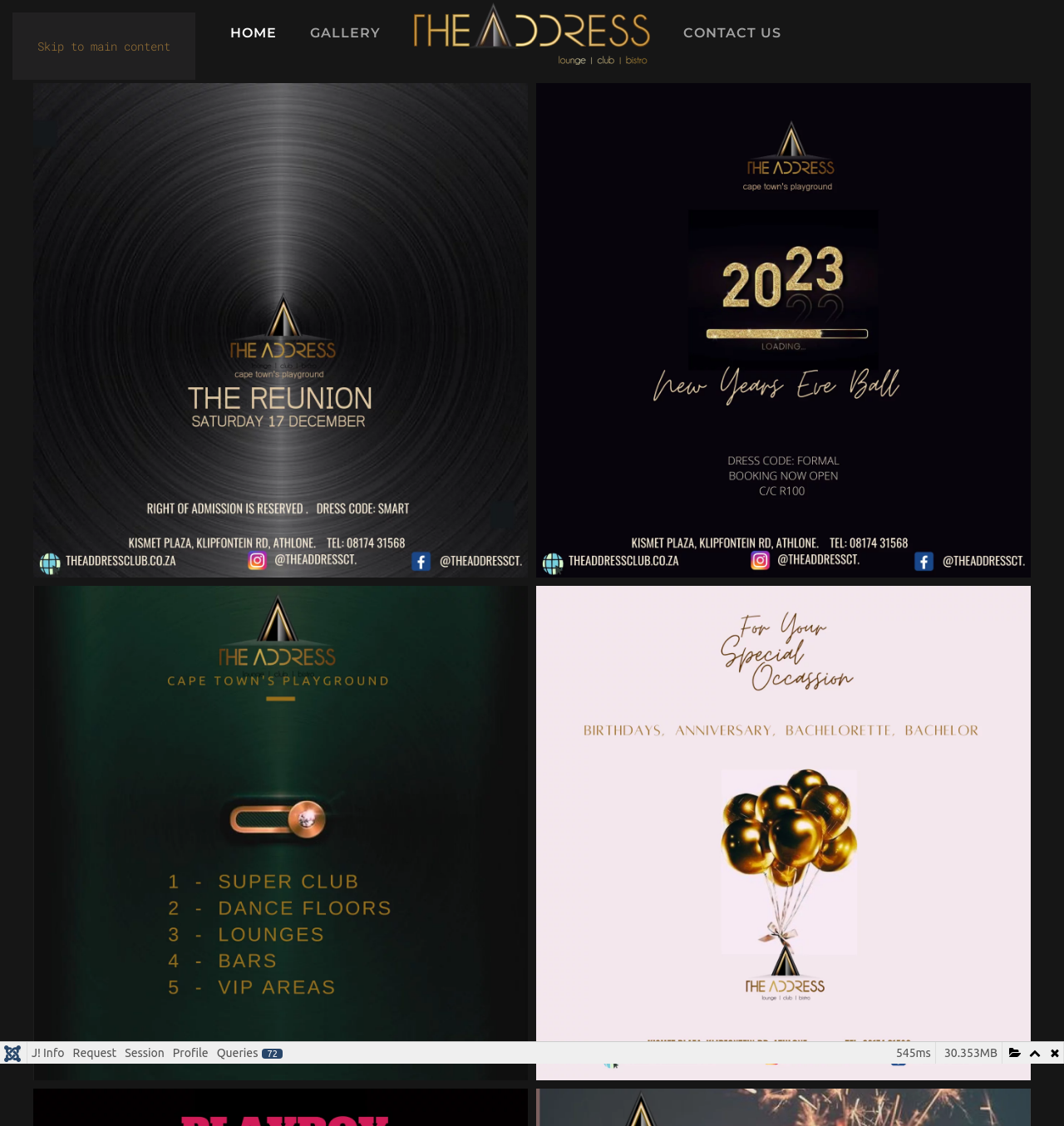What is the size of the page?
Using the information presented in the image, please offer a detailed response to the question.

I found a text element at the bottom of the page that displays the page size, which is 30.353MB.